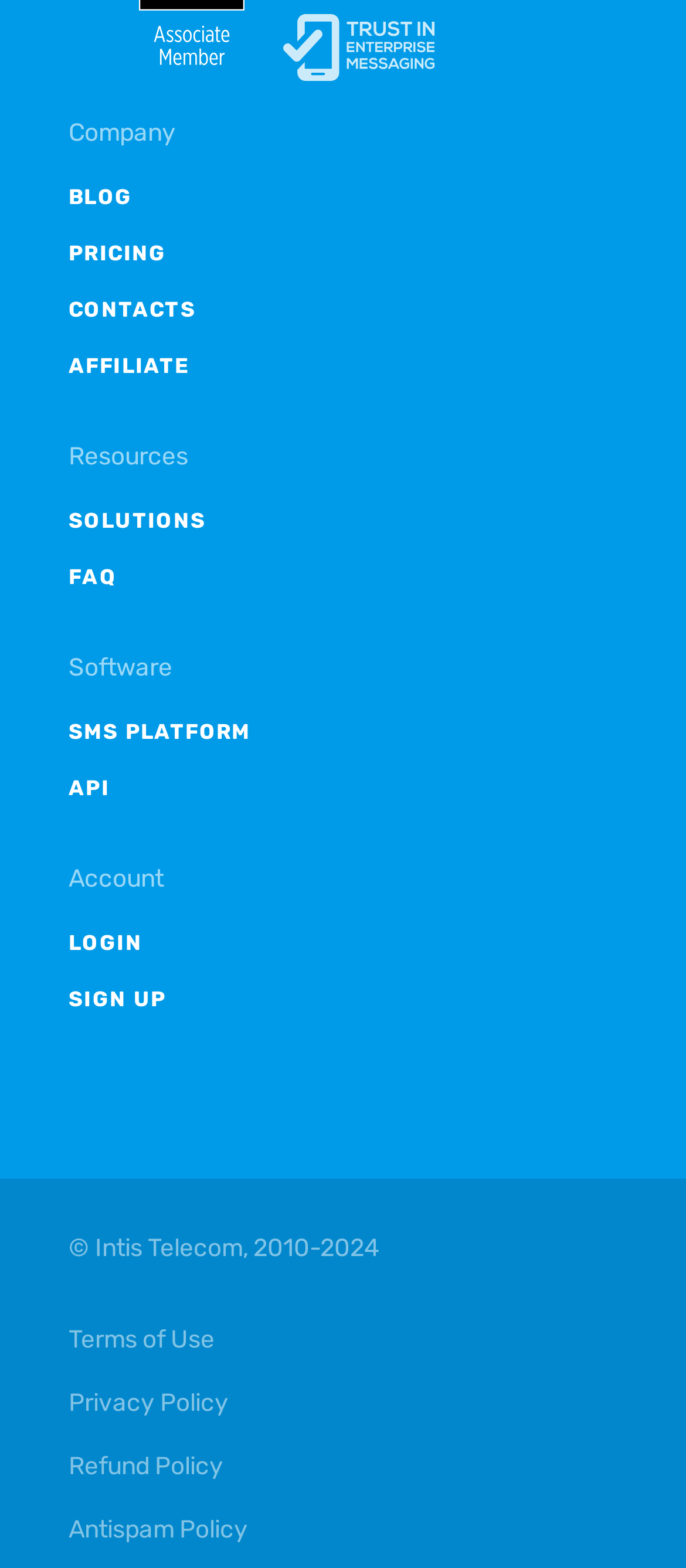Please identify the bounding box coordinates of the element I should click to complete this instruction: 'sign up for an account'. The coordinates should be given as four float numbers between 0 and 1, like this: [left, top, right, bottom].

[0.1, 0.626, 0.9, 0.649]